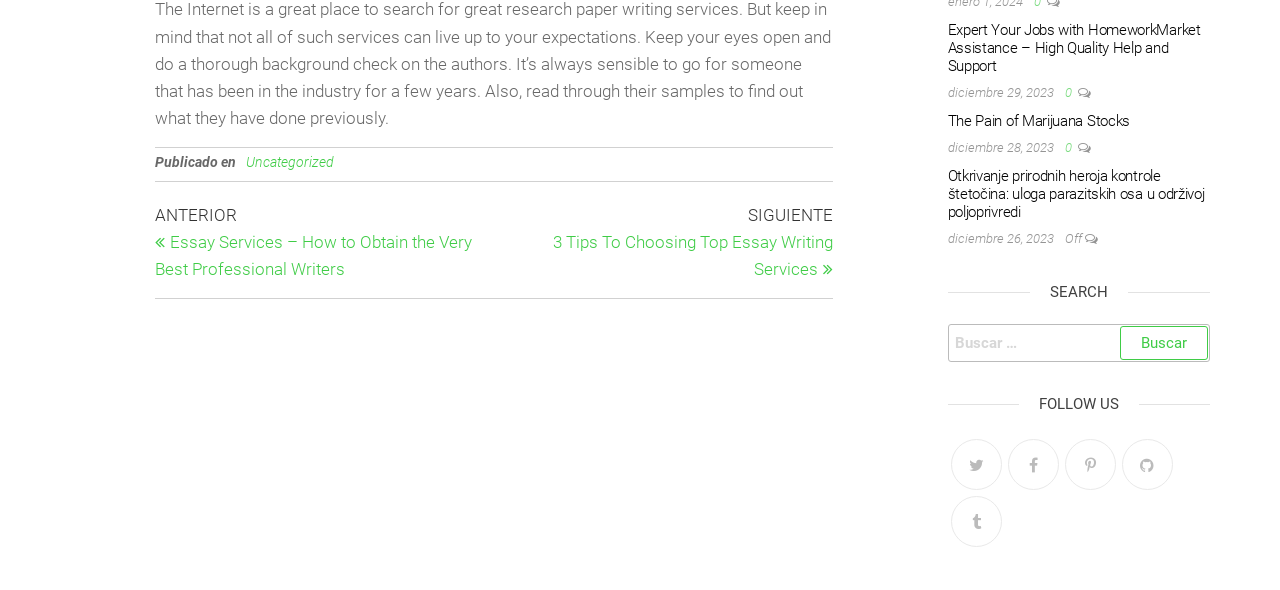Identify the bounding box coordinates for the element you need to click to achieve the following task: "Click on the next entry". The coordinates must be four float values ranging from 0 to 1, formatted as [left, top, right, bottom].

[0.386, 0.342, 0.651, 0.473]